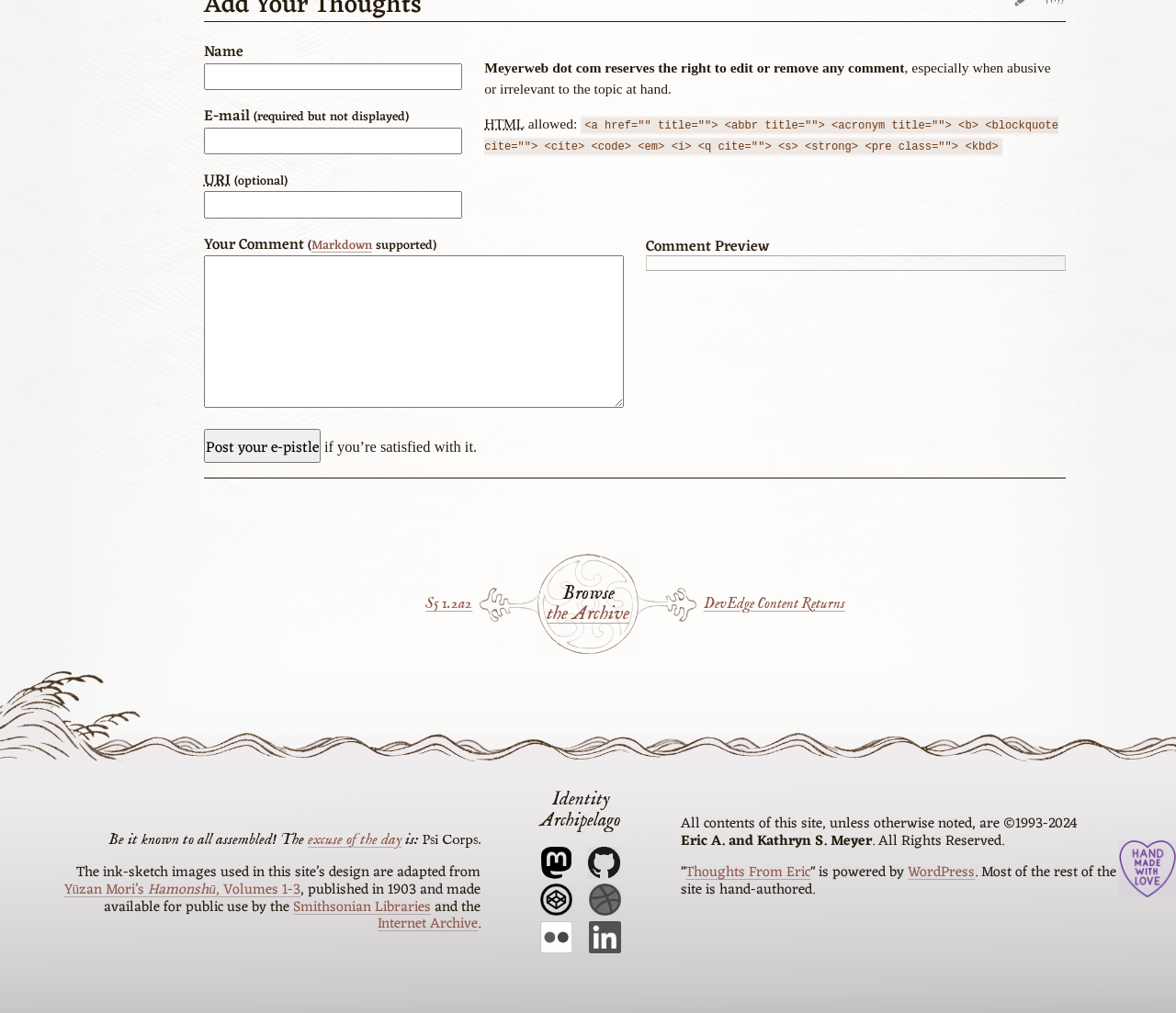Please identify the bounding box coordinates of the area that needs to be clicked to follow this instruction: "Enter your name".

[0.173, 0.062, 0.393, 0.089]